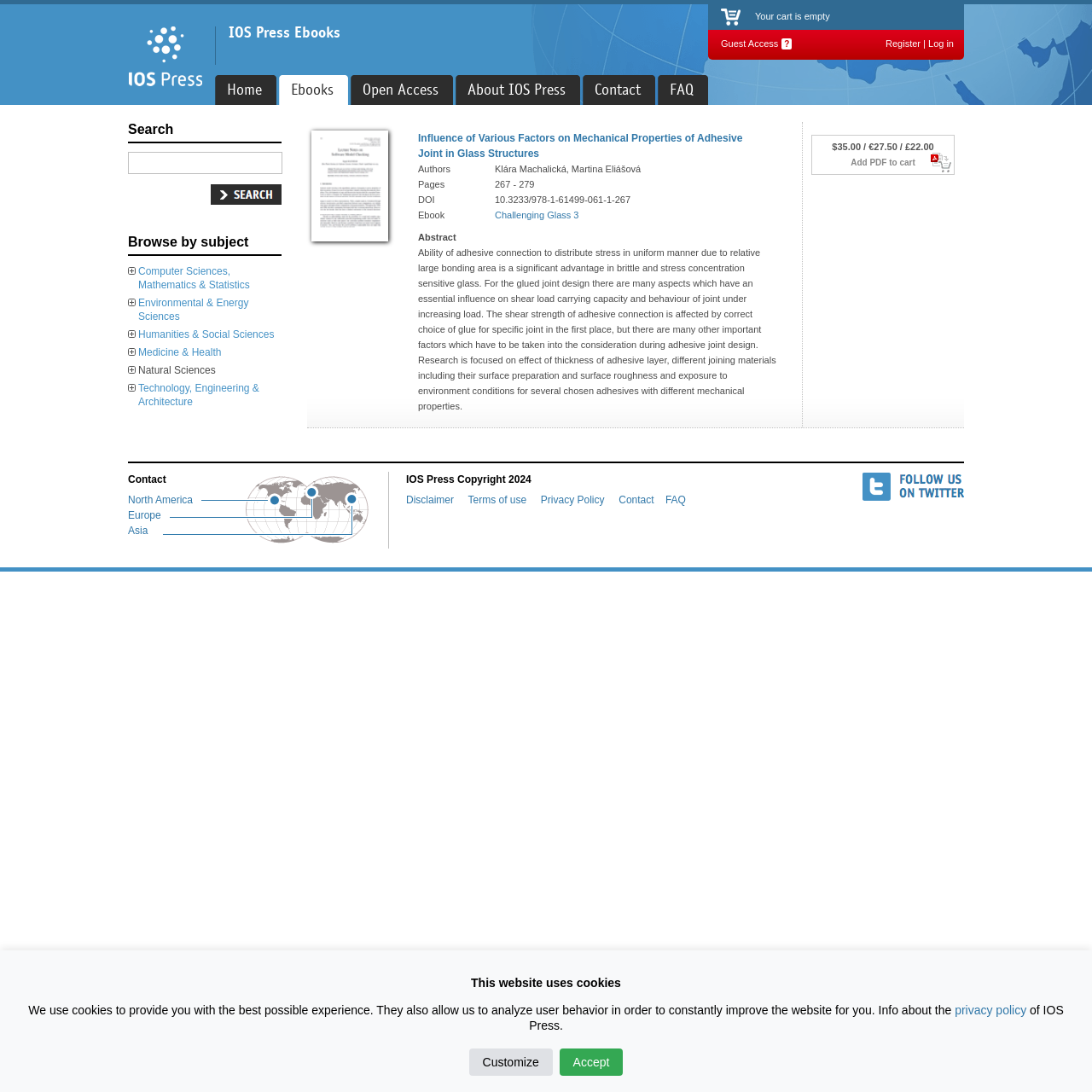Respond to the question below with a single word or phrase:
What is the price of the ebook?

$35.00 / €27.50 / £22.00